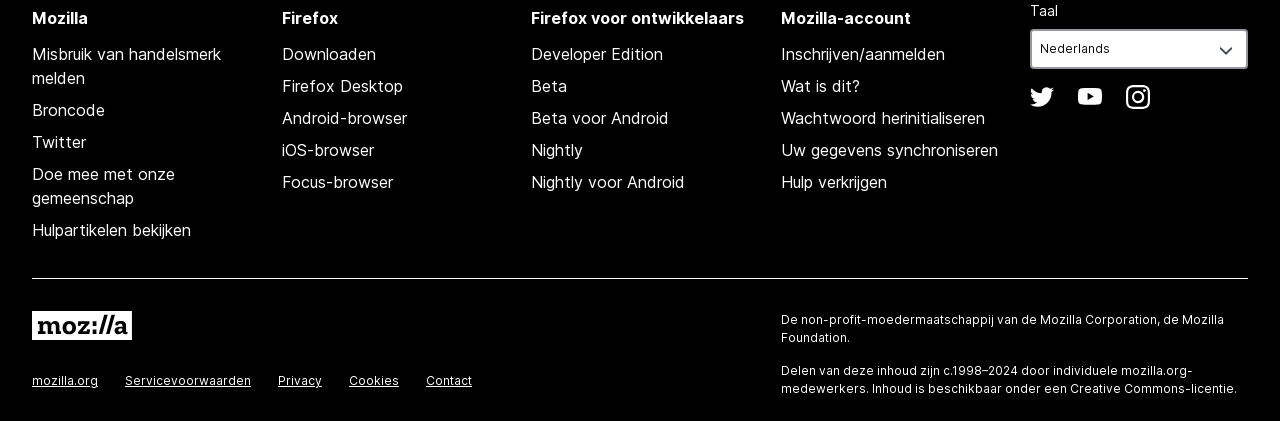Specify the bounding box coordinates for the region that must be clicked to perform the given instruction: "View help articles".

[0.025, 0.523, 0.149, 0.57]